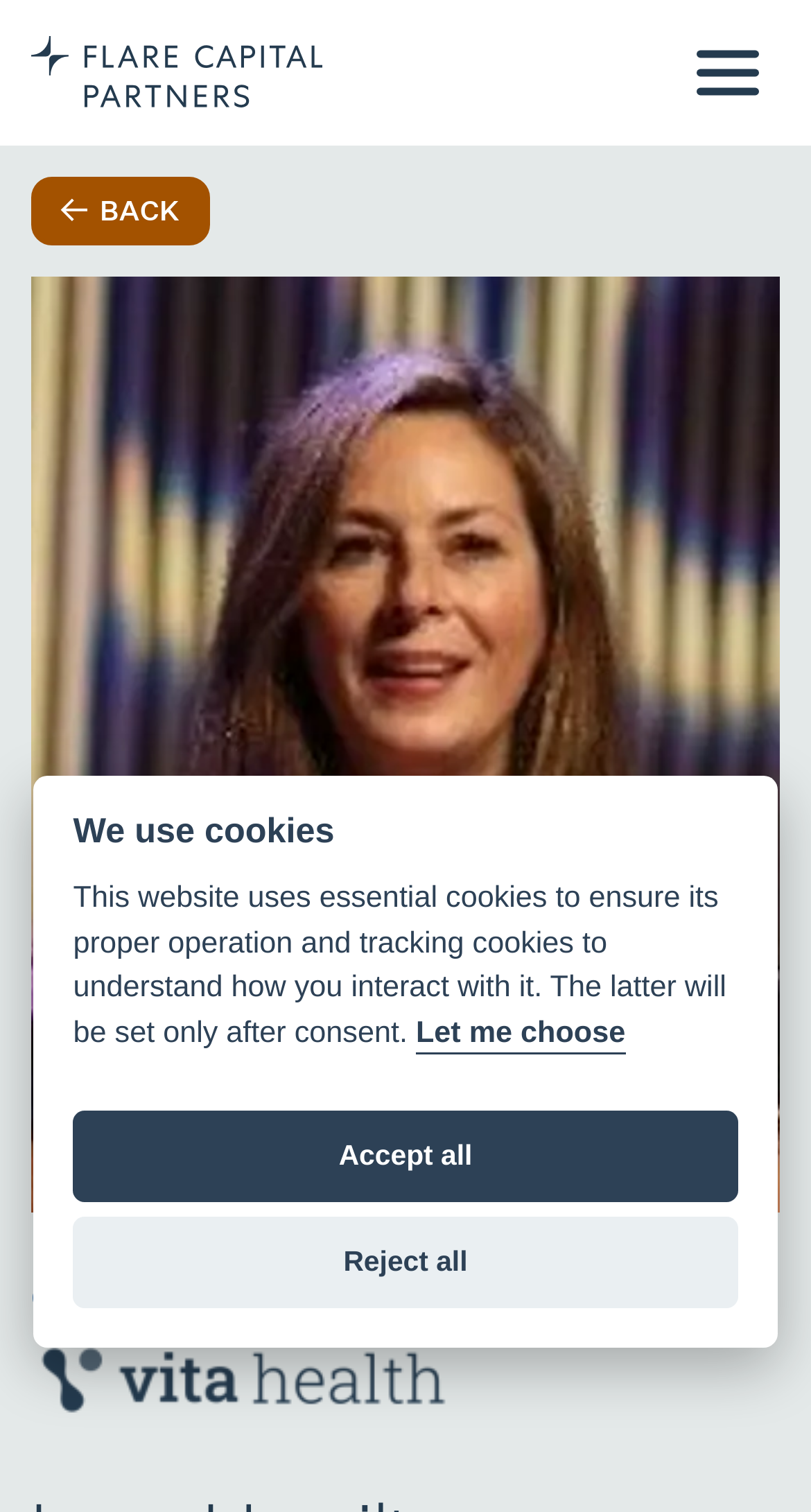What is the company name?
Based on the visual details in the image, please answer the question thoroughly.

I found the company name by looking at the link 'Flare Capital Partners homepage' which is located at the top of the webpage, indicating that it is the main company name.